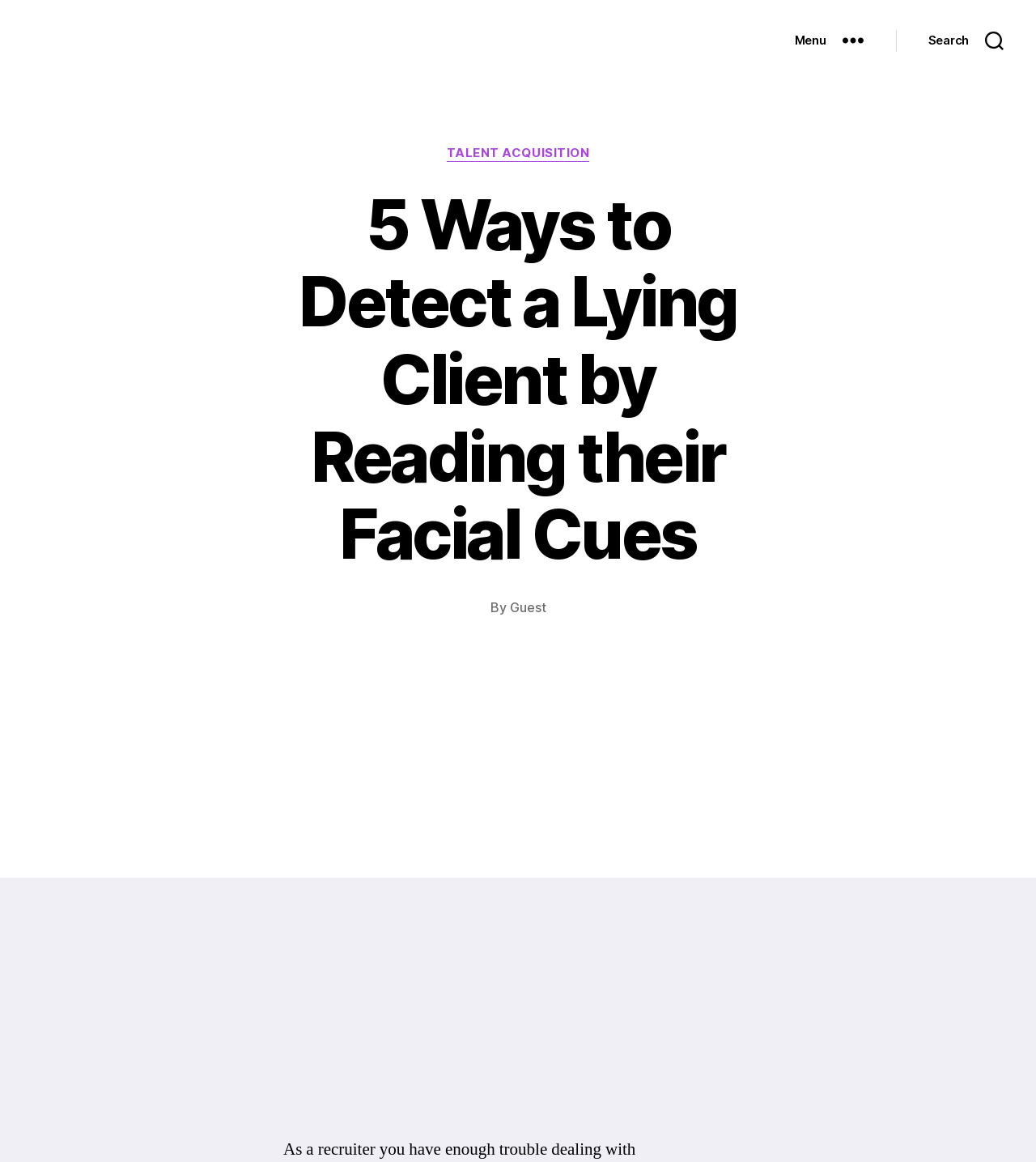Please provide a brief answer to the following inquiry using a single word or phrase:
What is the author of the article?

Guest